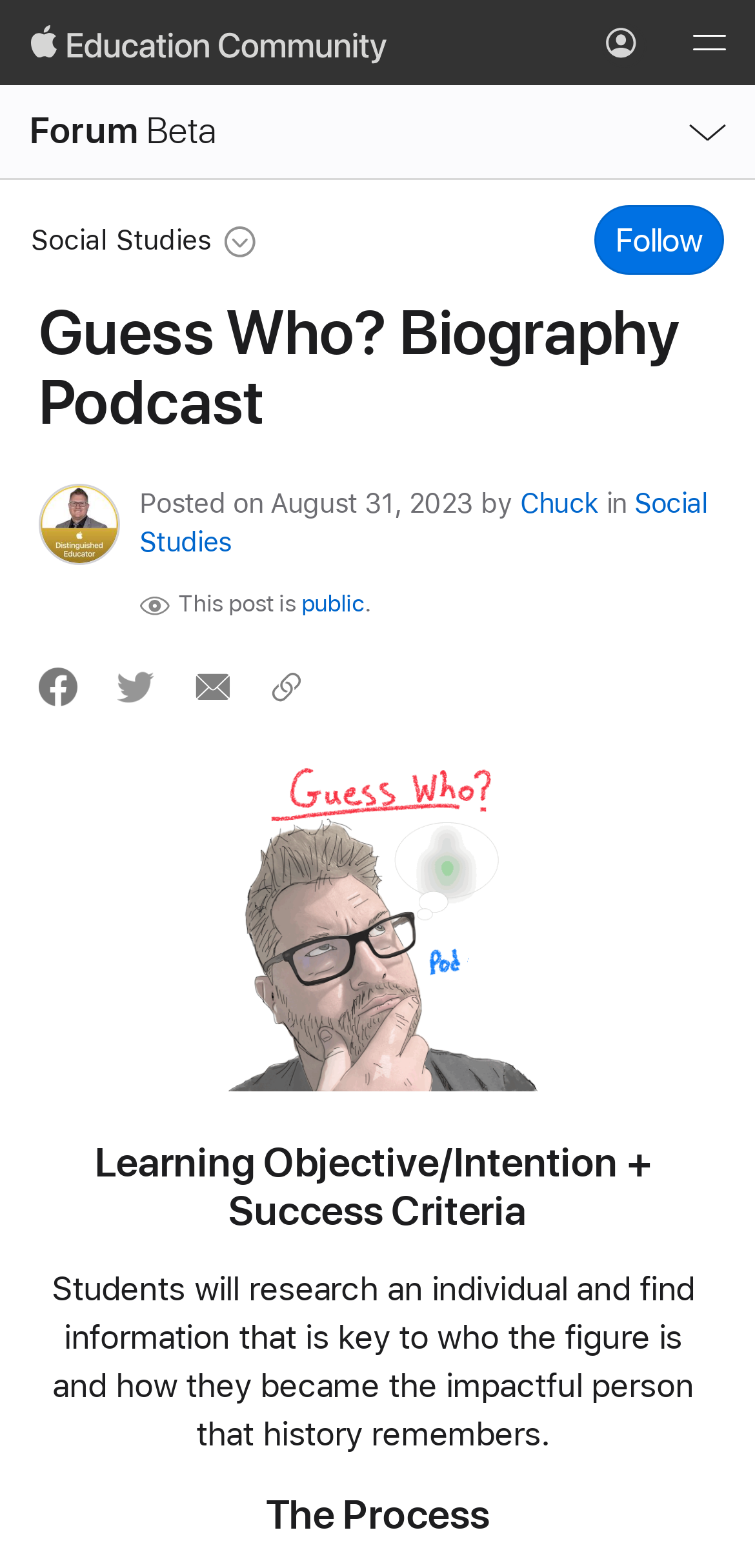Identify the bounding box coordinates of the region that needs to be clicked to carry out this instruction: "Share this post on Facebook". Provide these coordinates as four float numbers ranging from 0 to 1, i.e., [left, top, right, bottom].

[0.051, 0.426, 0.103, 0.451]